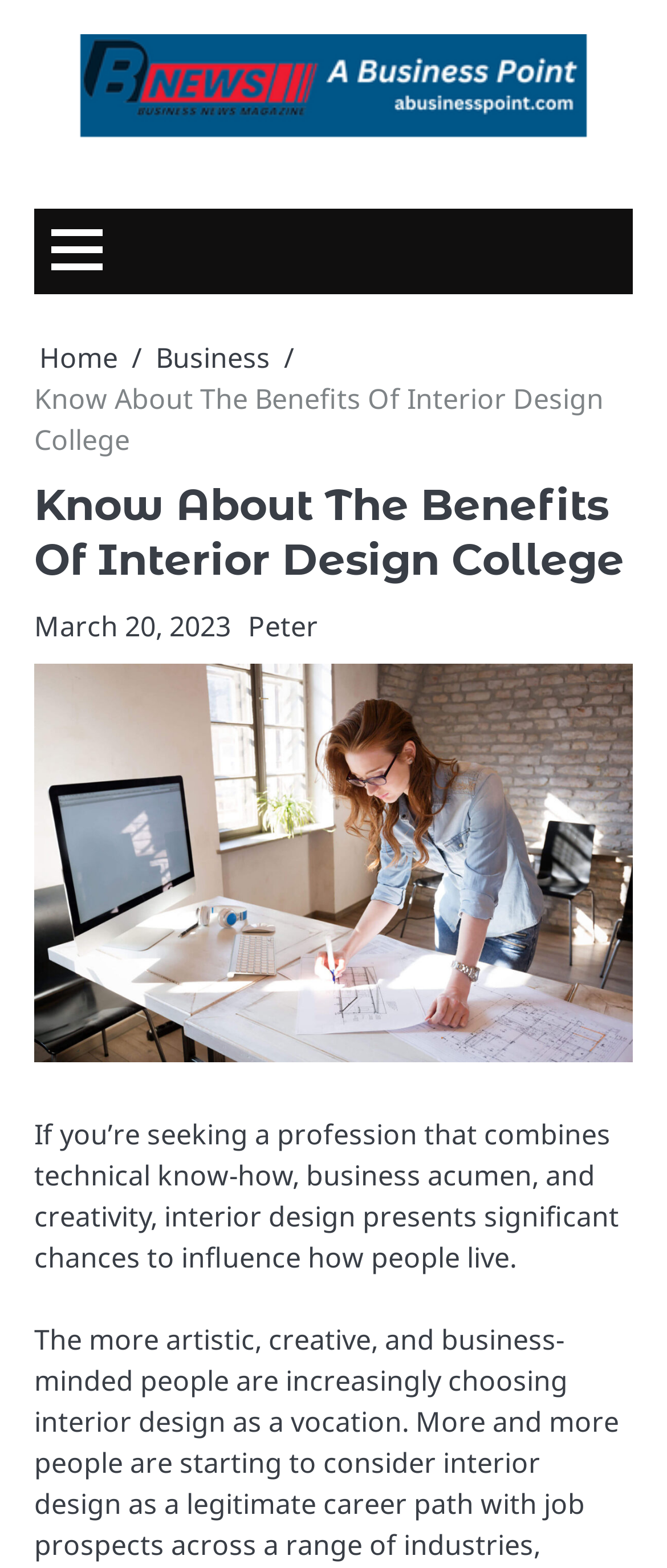Using the information in the image, give a comprehensive answer to the question: 
What is the category of the webpage?

Based on the webpage structure, I found a navigation element with a link to 'Business', which suggests that the category of the webpage is Business.